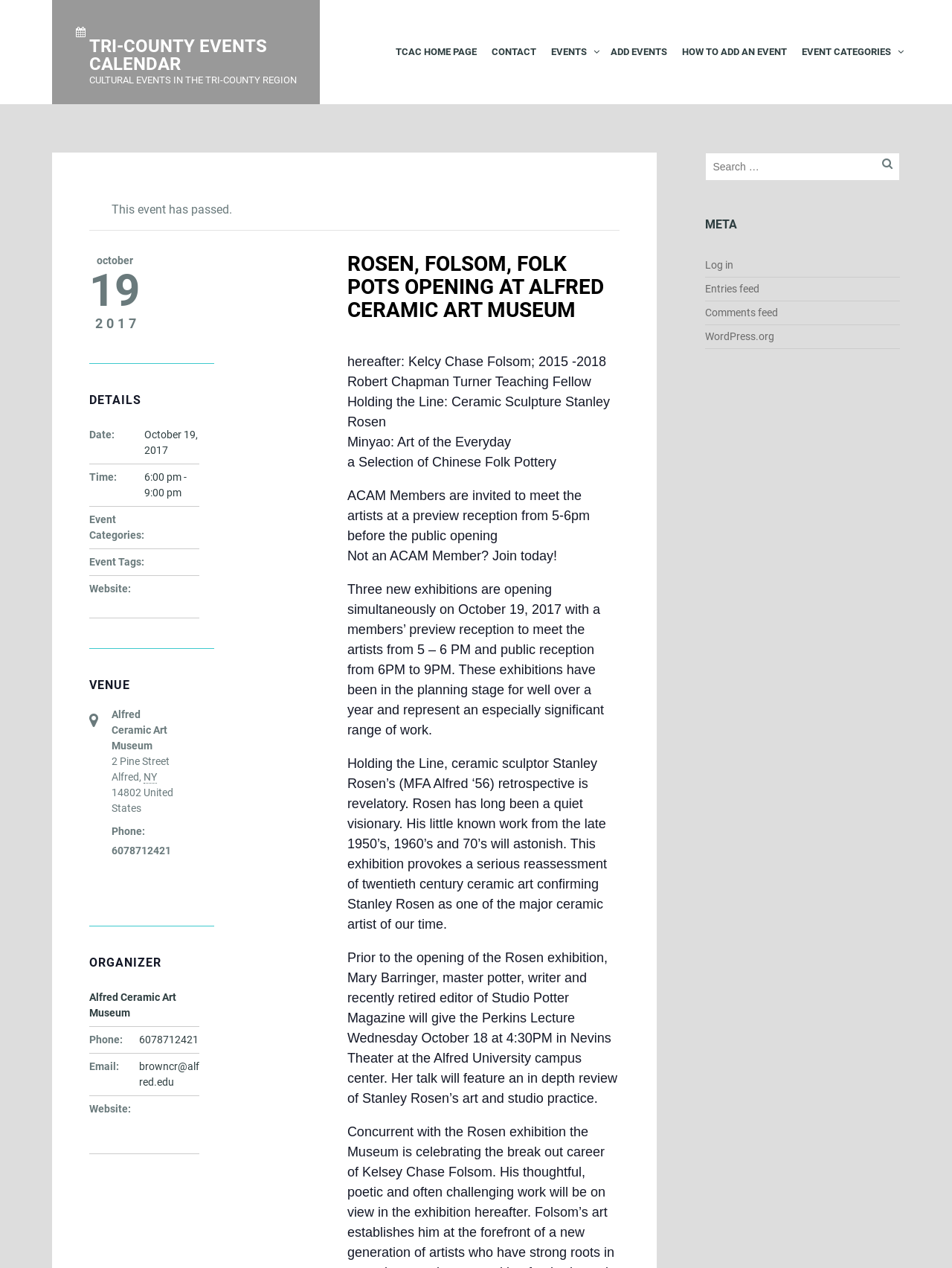Describe all the significant parts and information present on the webpage.

This webpage is about an event, "Rosen, Folsom, Folk Pots opening at Alfred Ceramic Art Museum", which has already passed. At the top of the page, there is a navigation menu with links to "TCAC HOME PAGE", "CONTACT", "EVENTS", "ADD EVENTS", "HOW TO ADD AN EVENT", and "EVENT CATEGORIES". 

Below the navigation menu, there is a heading "ROSEN, FOLSOM, FOLK POTS OPENING AT ALFRED CERAMIC ART MUSEUM" followed by a series of paragraphs describing the event. The text includes information about the artists, their work, and a lecture by Mary Barringer. 

To the right of the event description, there is a table with details about the event, including the date, time, event categories, and event tags. 

Further down the page, there is a section about the venue, "Alfred Ceramic Art Museum", with its address, phone number, and a link to visit the venue's website. 

Next, there is a section about the organizer, "Alfred Ceramic Art Museum", with its phone number, email, and a link to visit the organizer's website. 

At the bottom of the page, there is a search box and a section with links to "Log in", "Entries feed", "Comments feed", and "WordPress.org".